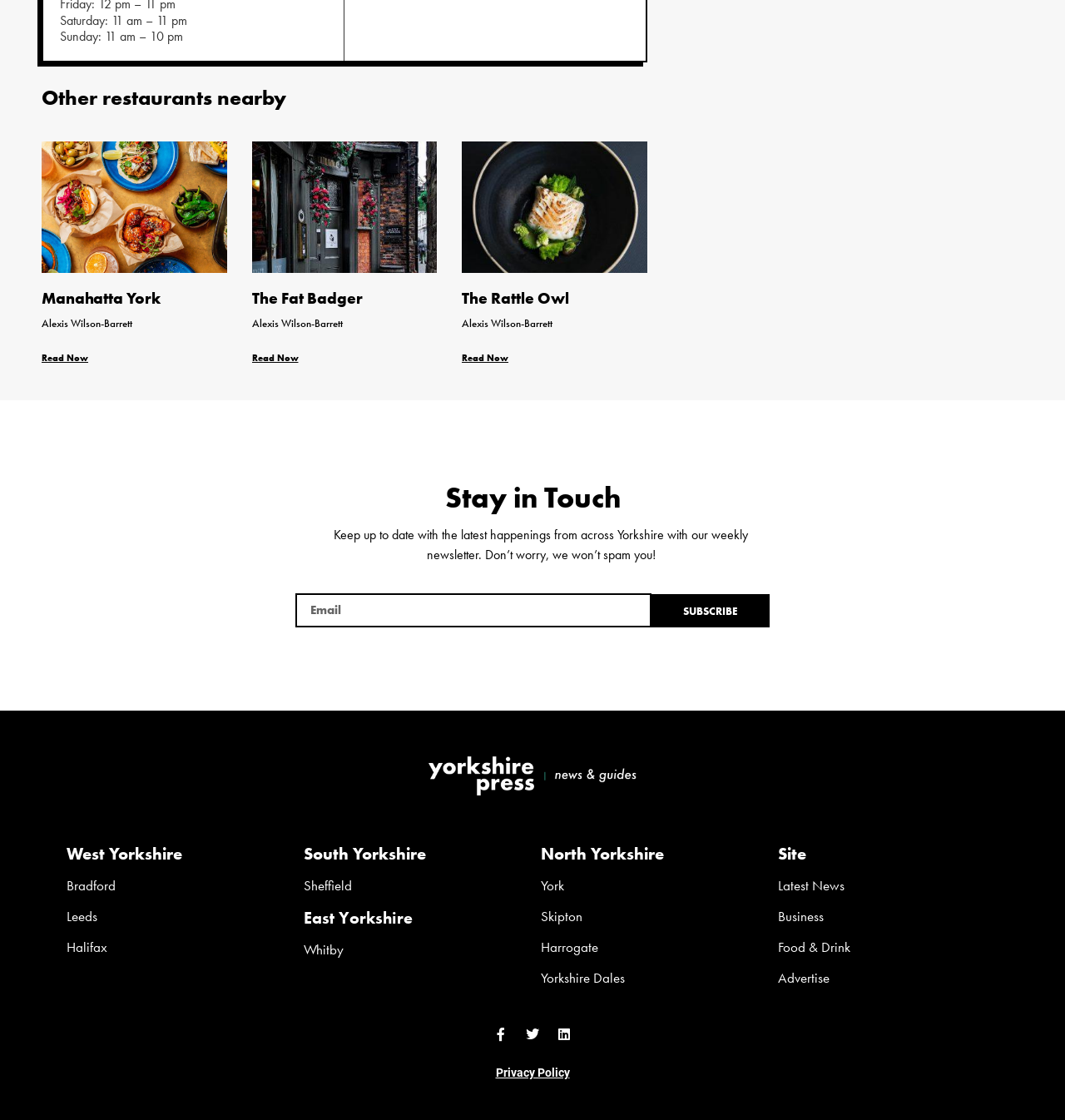Locate the bounding box coordinates of the element to click to perform the following action: 'Subscribe to the newsletter'. The coordinates should be given as four float values between 0 and 1, in the form of [left, top, right, bottom].

[0.277, 0.53, 0.611, 0.56]